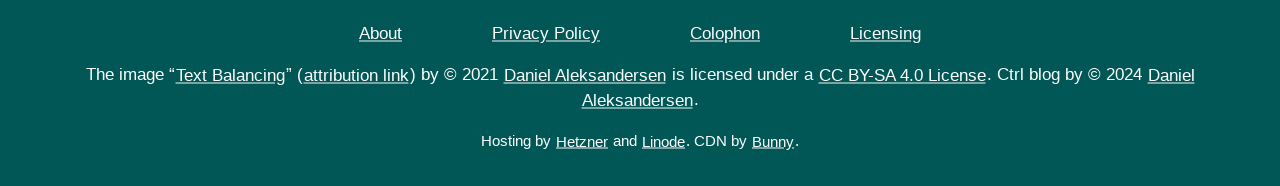Identify the bounding box coordinates for the region to click in order to carry out this instruction: "visit Hetzner website". Provide the coordinates using four float numbers between 0 and 1, formatted as [left, top, right, bottom].

[0.434, 0.714, 0.476, 0.806]